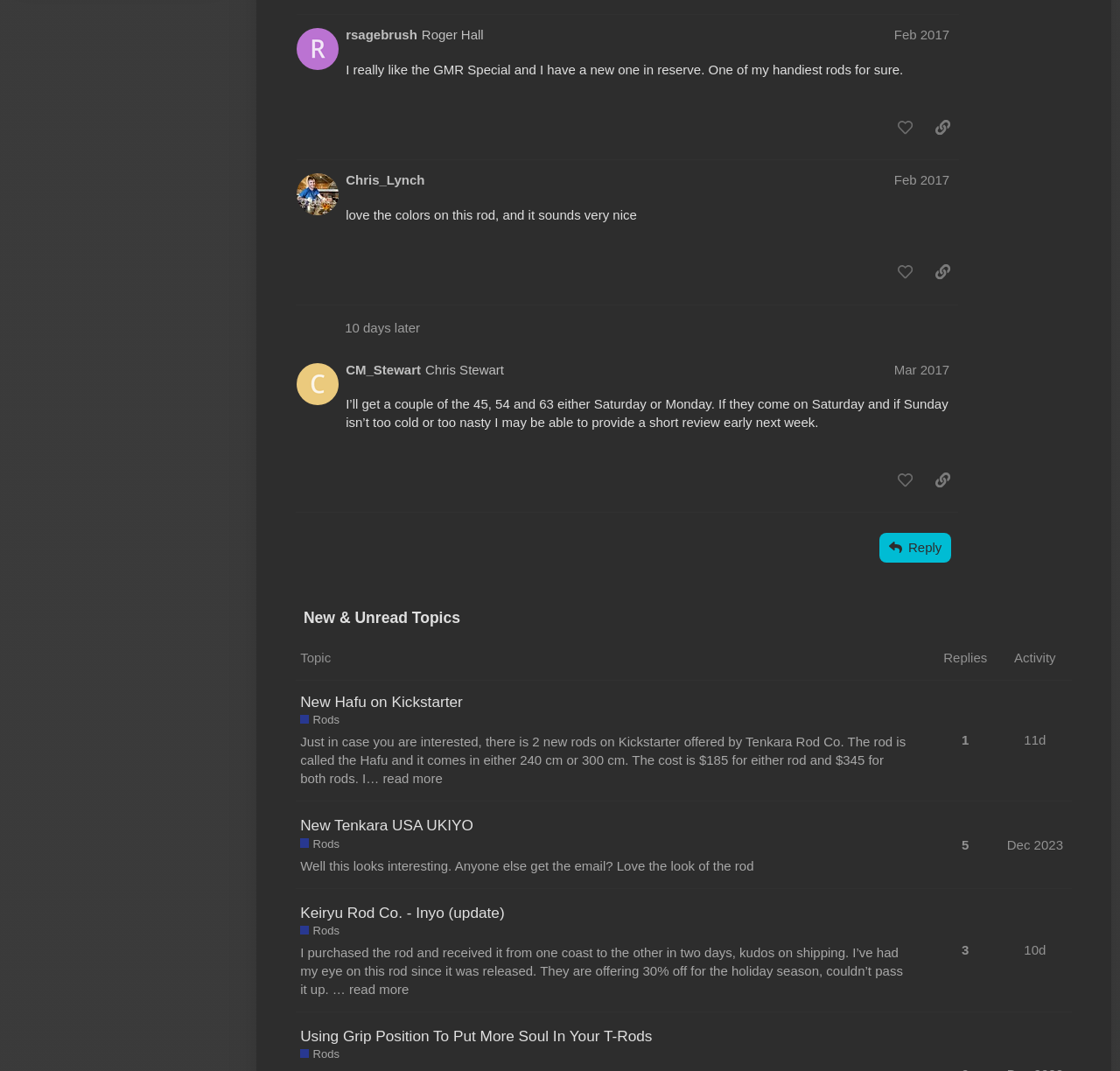Please locate the bounding box coordinates of the element that should be clicked to achieve the given instruction: "View the topic 'New Hafu on Kickstarter'".

[0.264, 0.645, 0.957, 0.748]